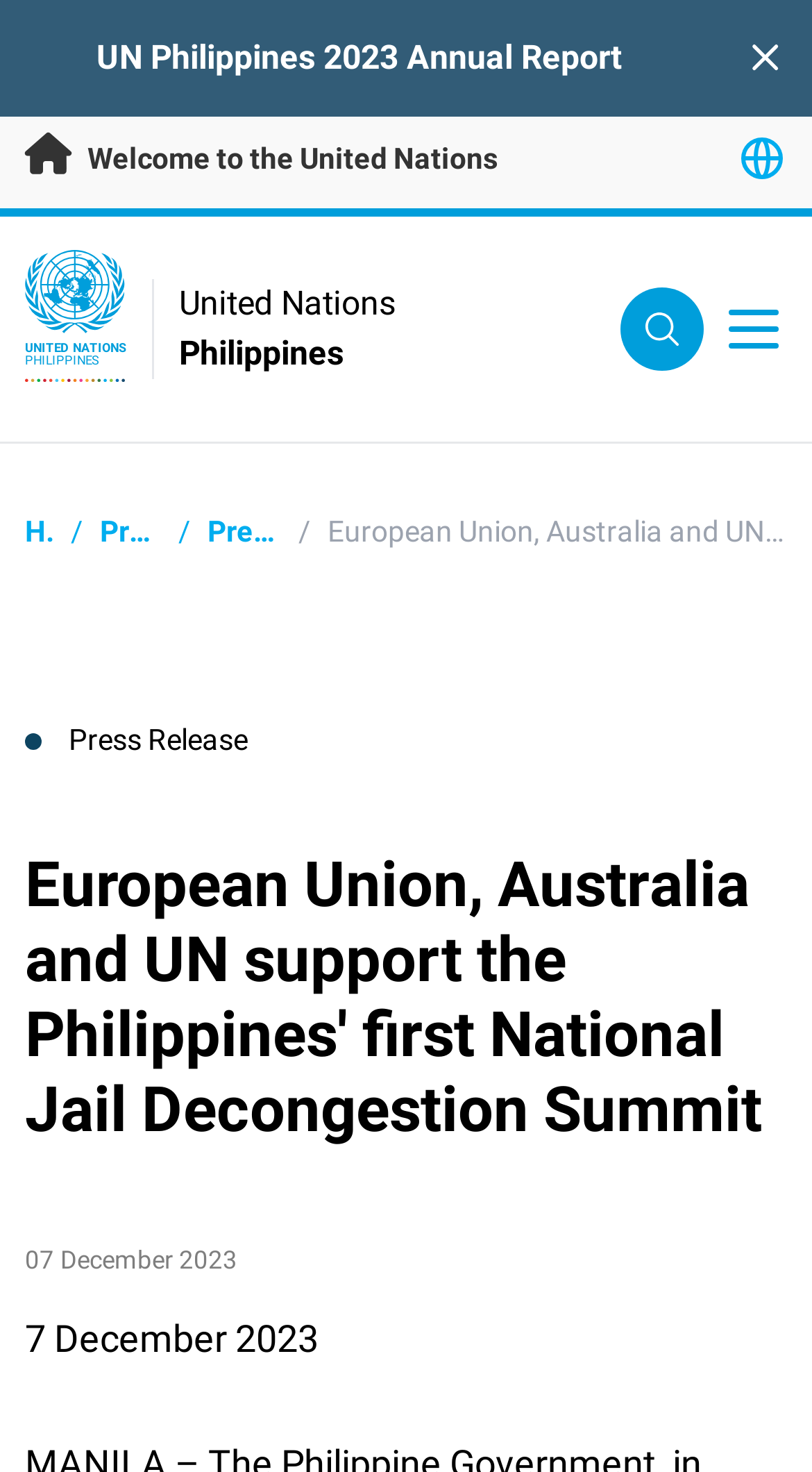What is the text above the 'Press Release' heading?
Using the image, give a concise answer in the form of a single word or short phrase.

European Union, Australia and UN support the Philippines' first National Jail Decongestion Summit